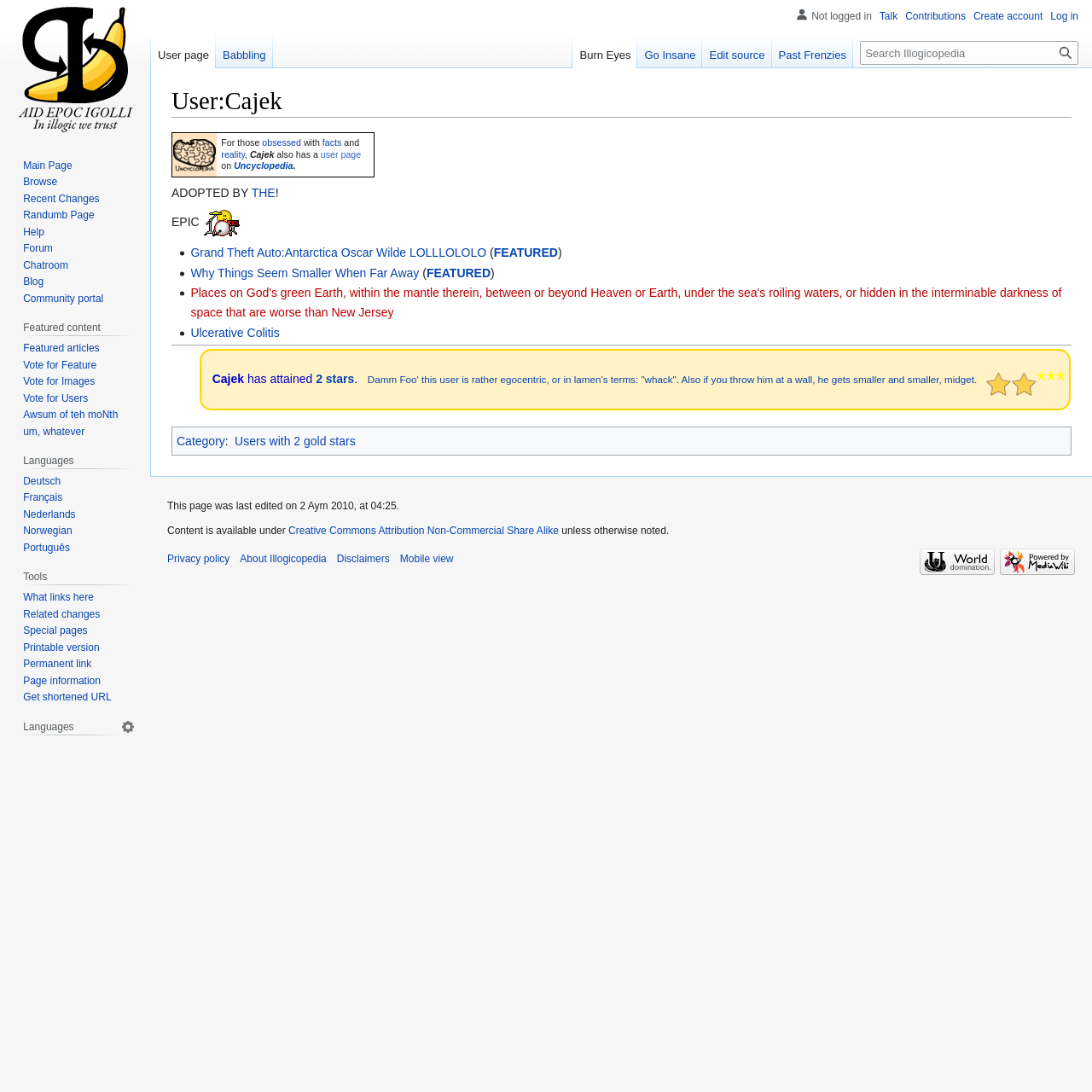Identify the bounding box coordinates of the clickable region necessary to fulfill the following instruction: "Search Illogicopedia". The bounding box coordinates should be four float numbers between 0 and 1, i.e., [left, top, right, bottom].

[0.788, 0.038, 0.988, 0.059]